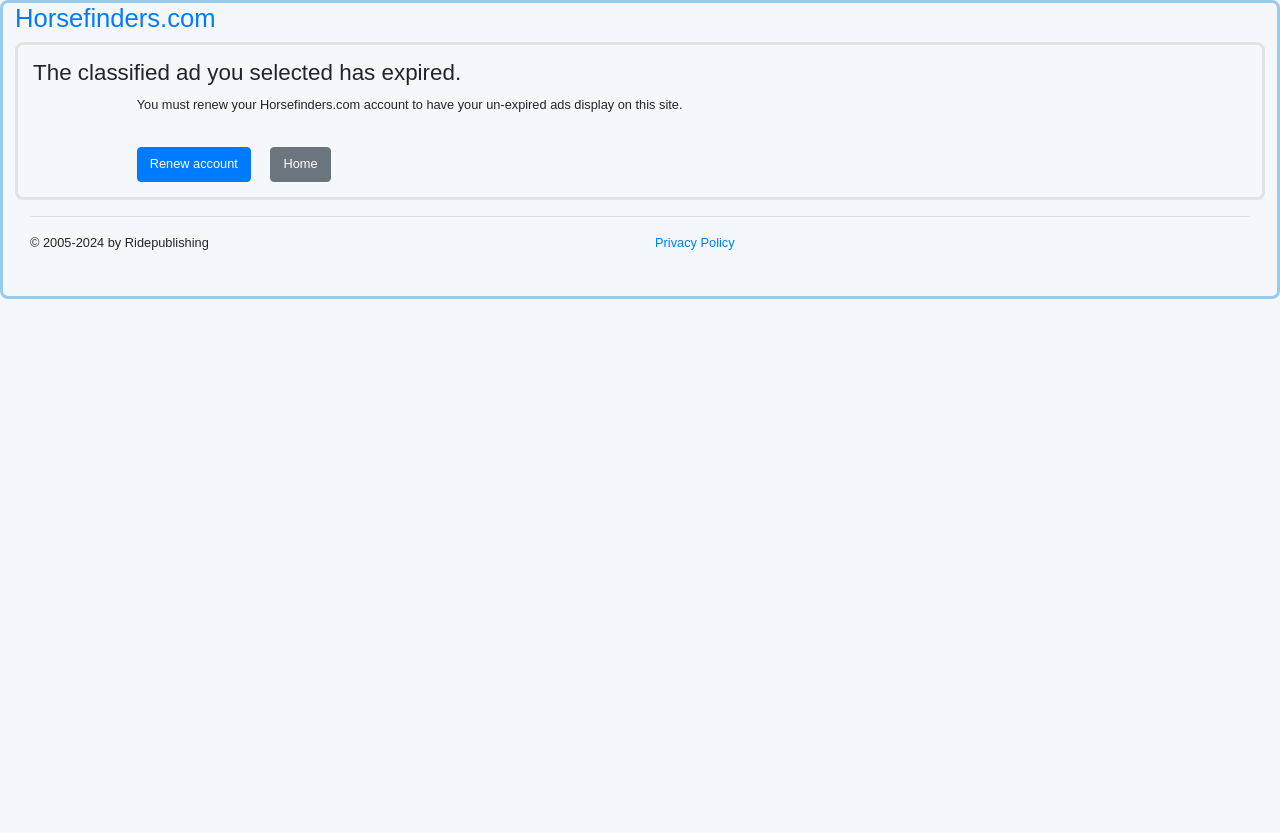Provide the bounding box coordinates of the HTML element this sentence describes: "Renew account".

[0.107, 0.177, 0.196, 0.218]